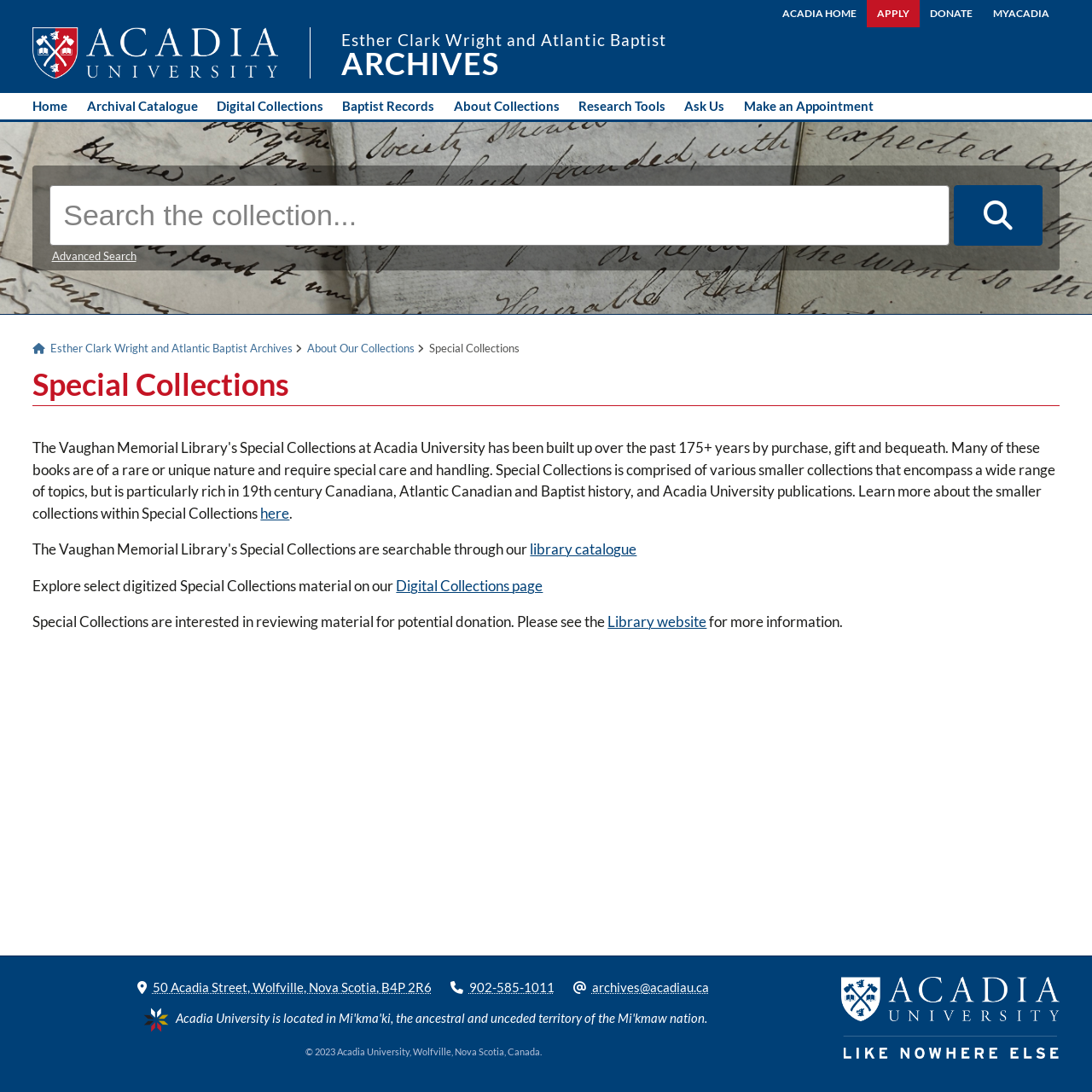Locate the bounding box coordinates of the clickable area to execute the instruction: "Contact the archives". Provide the coordinates as four float numbers between 0 and 1, represented as [left, top, right, bottom].

[0.542, 0.897, 0.649, 0.911]